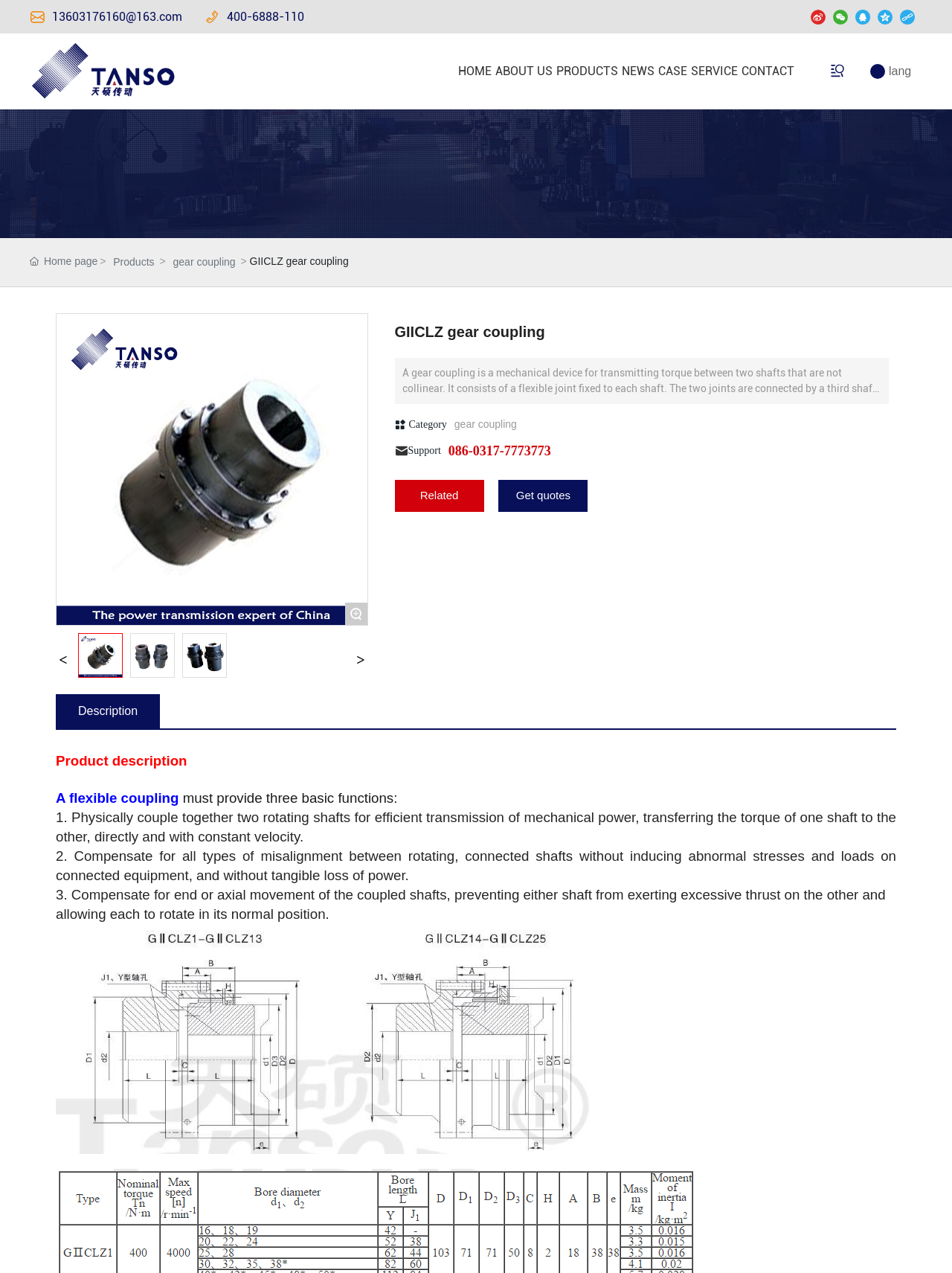Determine the bounding box coordinates in the format (top-left x, top-left y, bottom-right x, bottom-right y). Ensure all values are floating point numbers between 0 and 1. Identify the bounding box of the UI element described by: Get quotes

[0.524, 0.377, 0.618, 0.402]